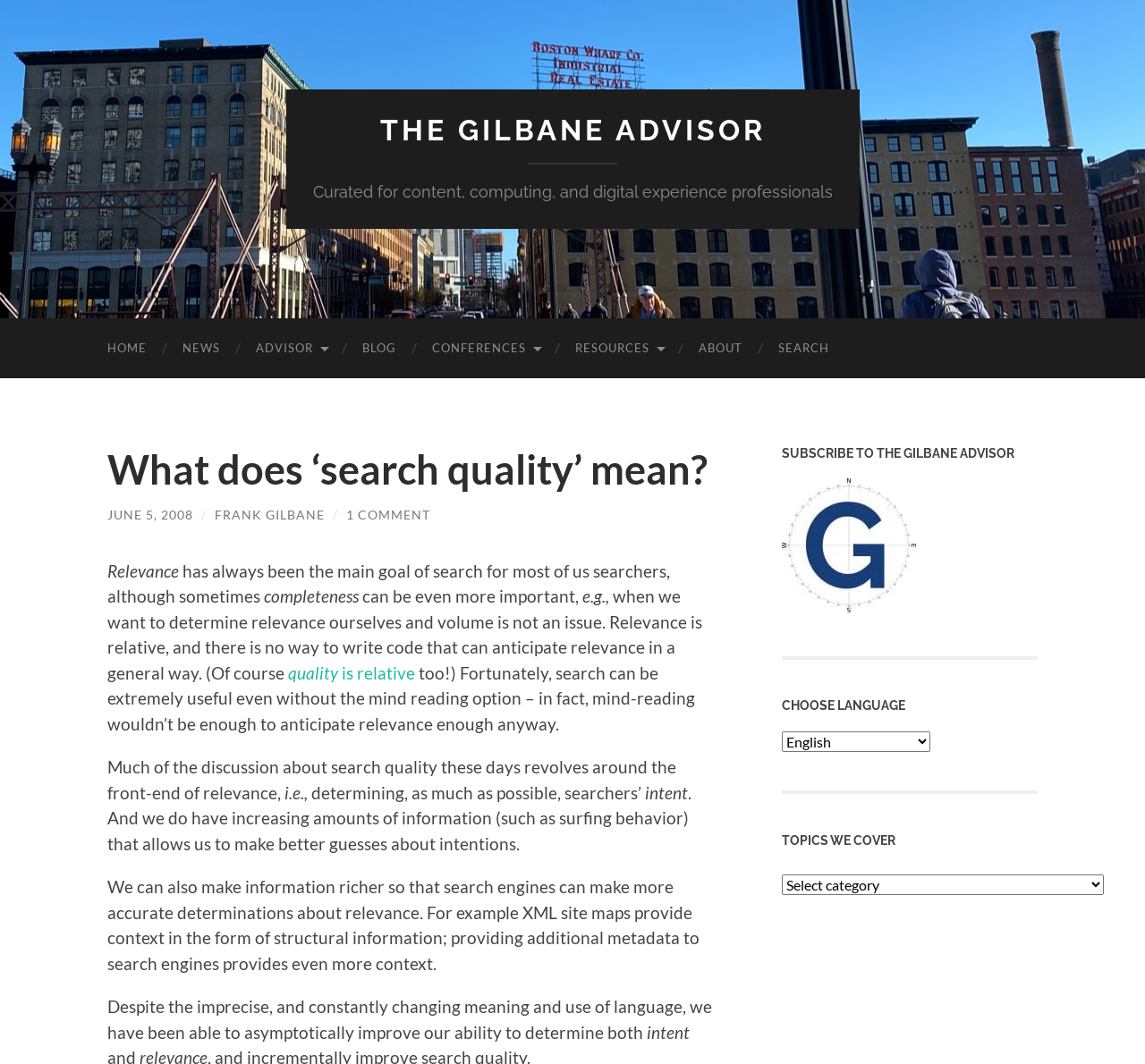Find the bounding box of the web element that fits this description: "Frank Gilbane".

[0.188, 0.476, 0.284, 0.491]